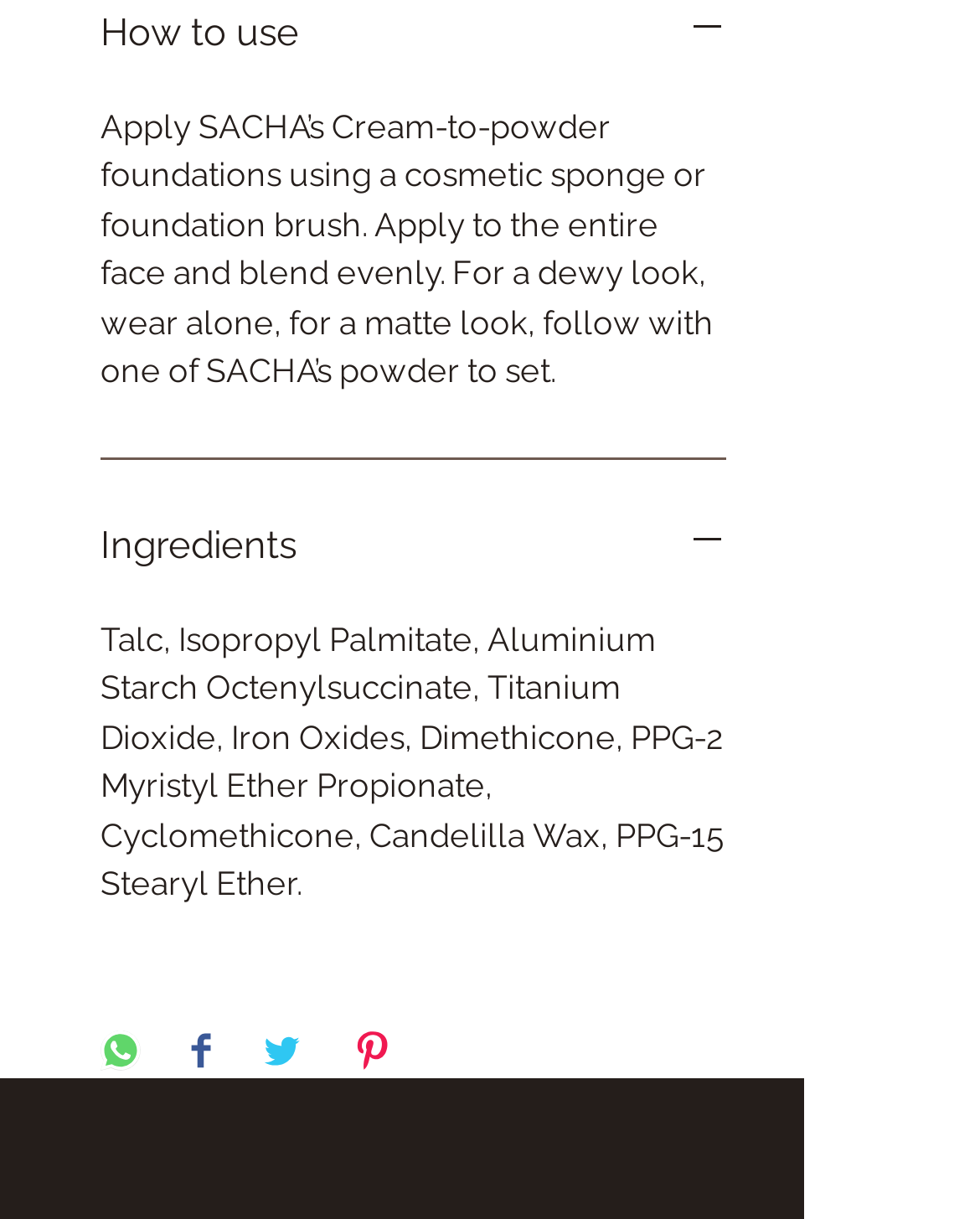Could you find the bounding box coordinates of the clickable area to complete this instruction: "Share on WhatsApp"?

[0.103, 0.845, 0.144, 0.885]